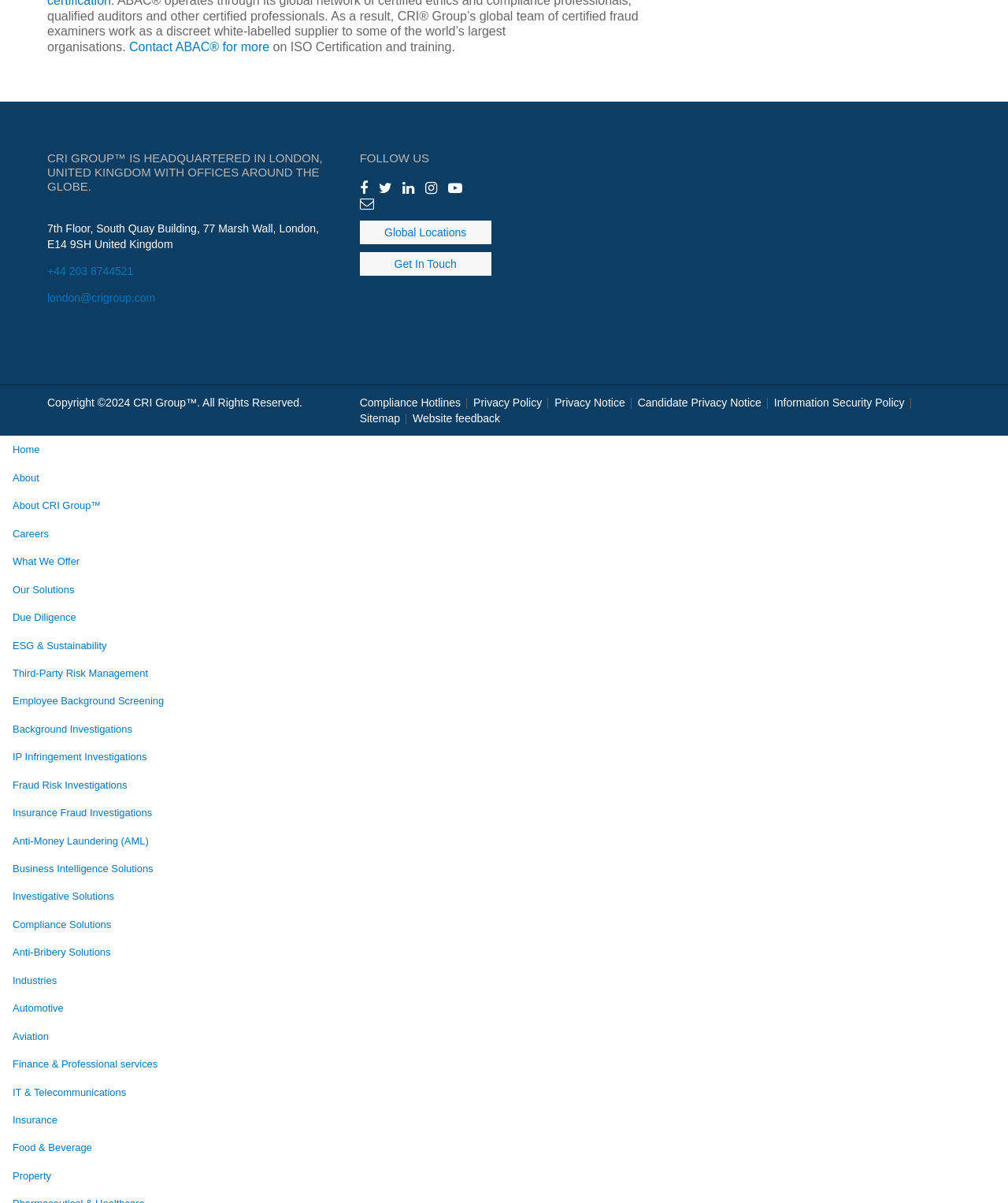Please identify the bounding box coordinates of the element I need to click to follow this instruction: "View global locations of CRI Group".

[0.357, 0.184, 0.487, 0.203]